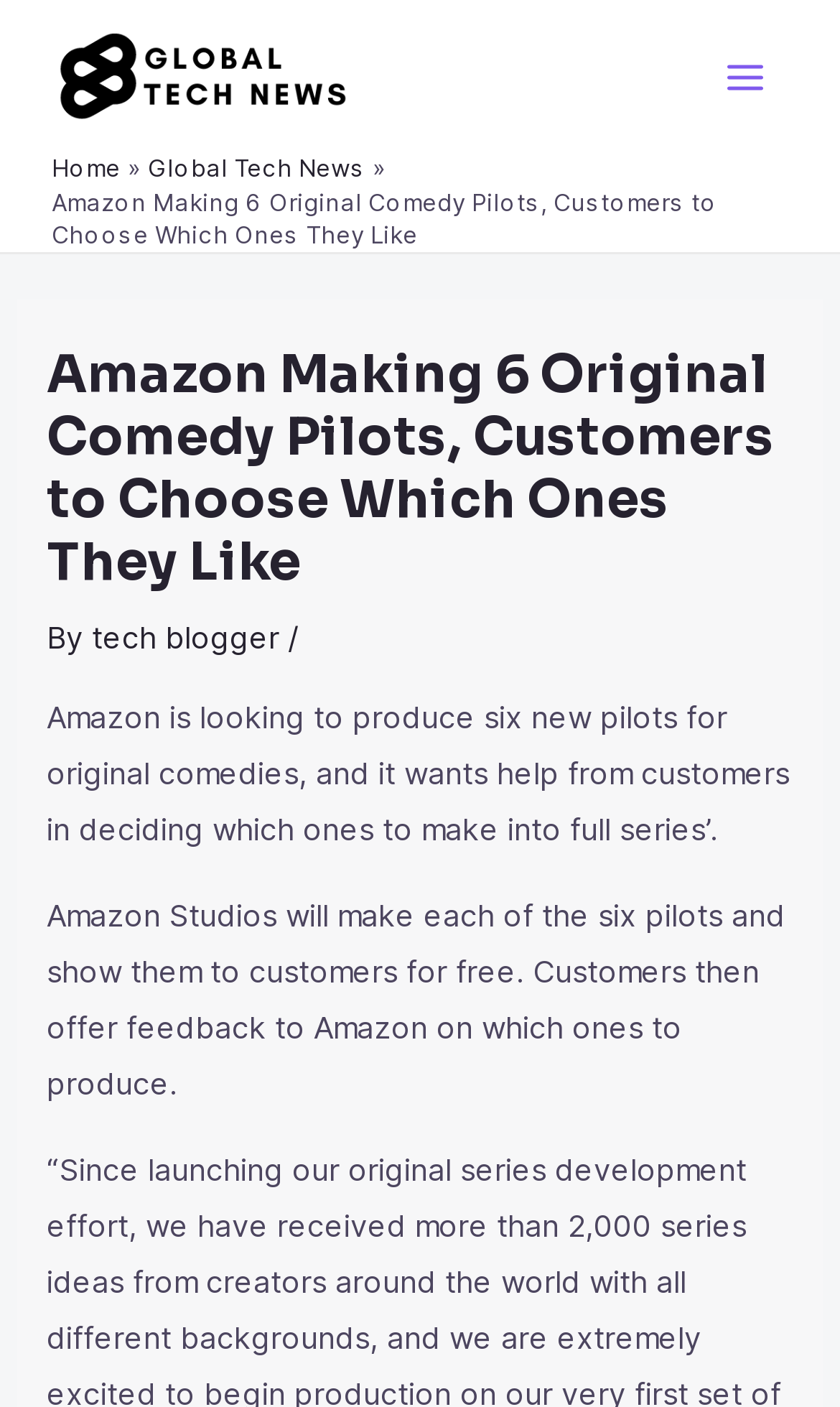What will customers do after watching the pilots? Observe the screenshot and provide a one-word or short phrase answer.

offer feedback